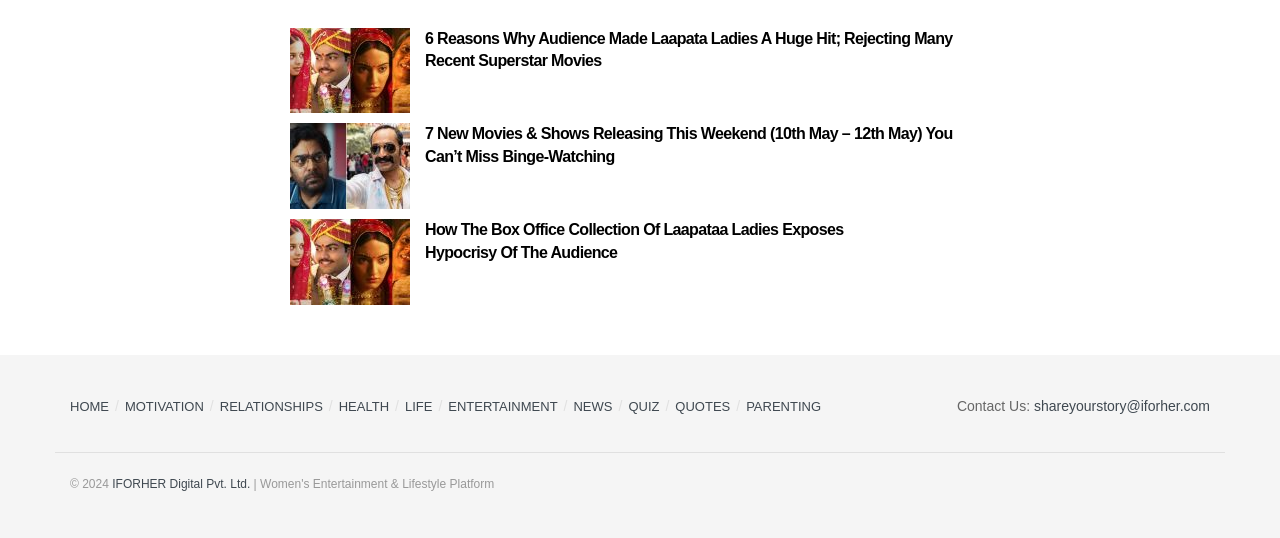What is the title of the first article?
Examine the webpage screenshot and provide an in-depth answer to the question.

The first article has a link with the text 'Laapataa Ladies - Myths of Bollywood Smashed' and an image with the same description, so the title of the first article is 'Laapataa Ladies'.